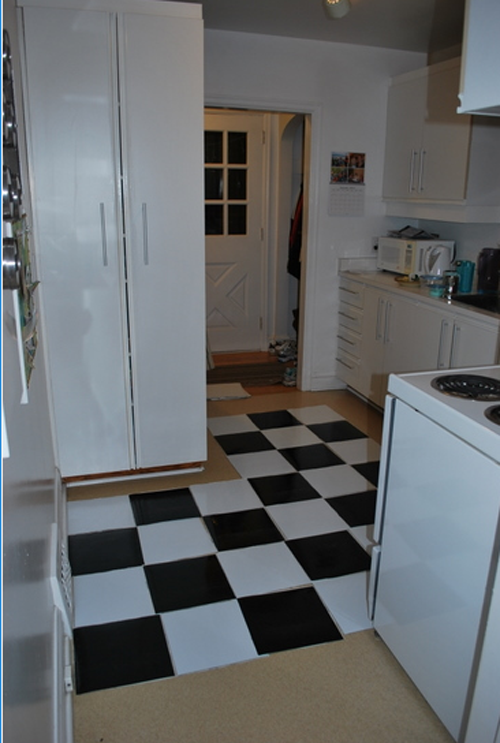Give a detailed explanation of what is happening in the image.

The image showcases a kitchen that has undergone a striking transformation using black and white vinyl tiles. The floor features a bold checkerboard pattern, contrasting dramatically against the lighter beige flooring typically associated with the space. To achieve this look, the homeowner opted for a peel-and-stick method, illustrating the ease with which vinyl can reinvent a room. The kitchen is designed with white cabinetry and appliances, providing a clean, modern aesthetic that is enhanced by the dynamic floor pattern. Visible in the background is a doorway leading to another area, adding depth and context to the layout. This transformation serves as a perfect example of how flooring choices can profoundly impact the overall atmosphere of a room, challenging the notion that vinyl is an outdated or unattractive option.